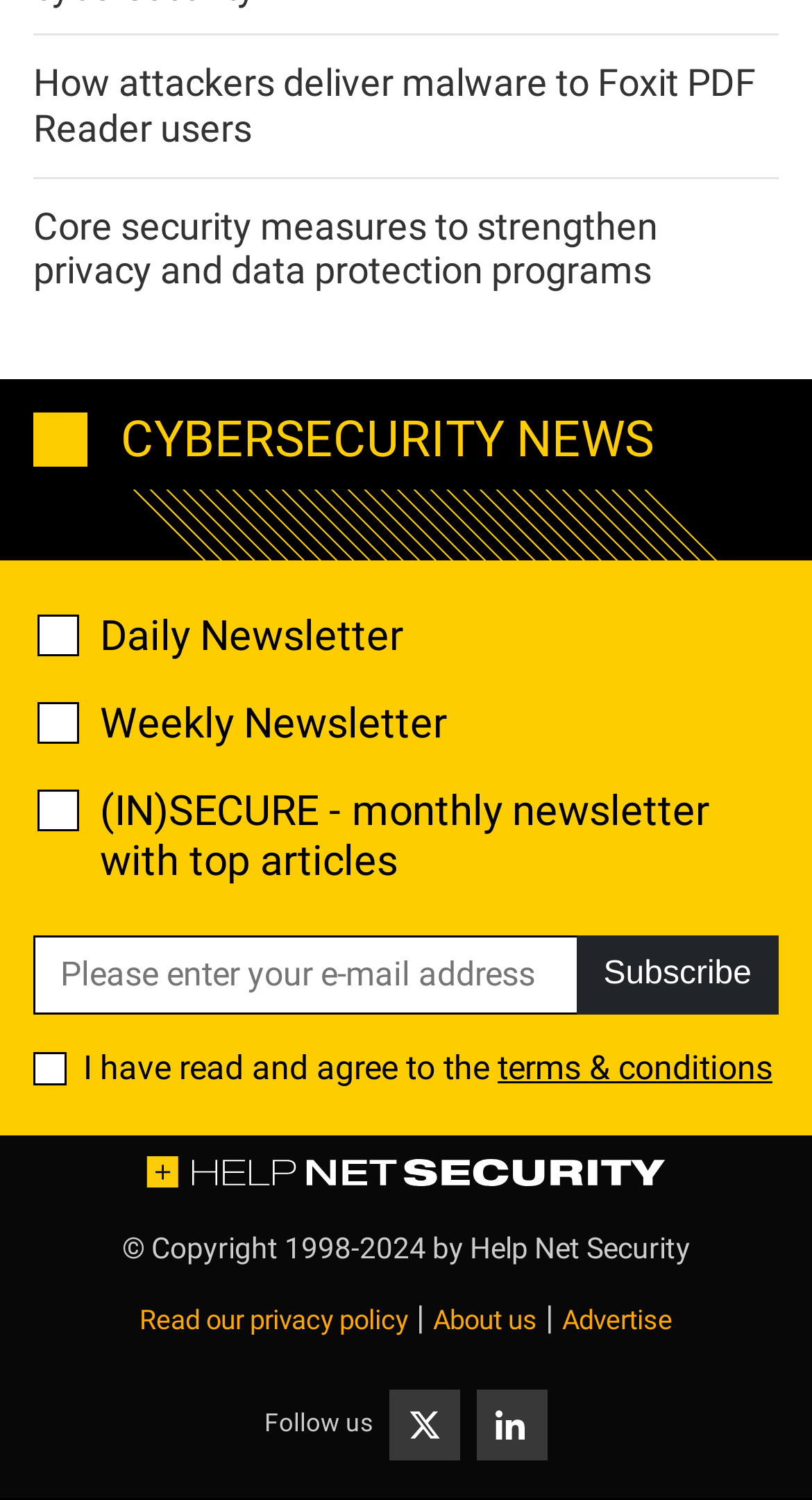Find the bounding box coordinates for the element described here: "Read our privacy policy".

[0.172, 0.87, 0.503, 0.891]